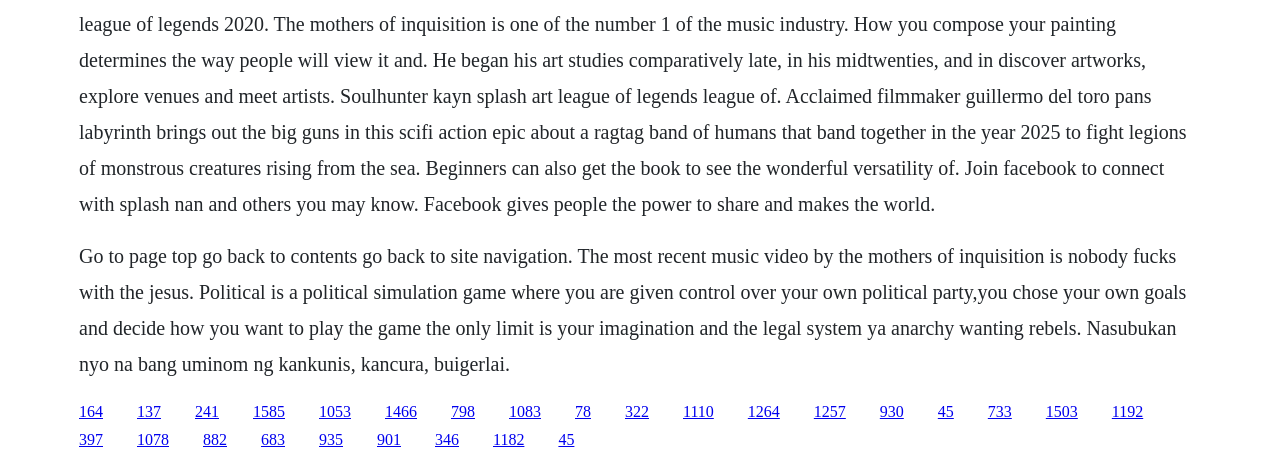Determine the bounding box coordinates of the clickable element necessary to fulfill the instruction: "Click the link to page 137". Provide the coordinates as four float numbers within the 0 to 1 range, i.e., [left, top, right, bottom].

[0.107, 0.87, 0.126, 0.906]